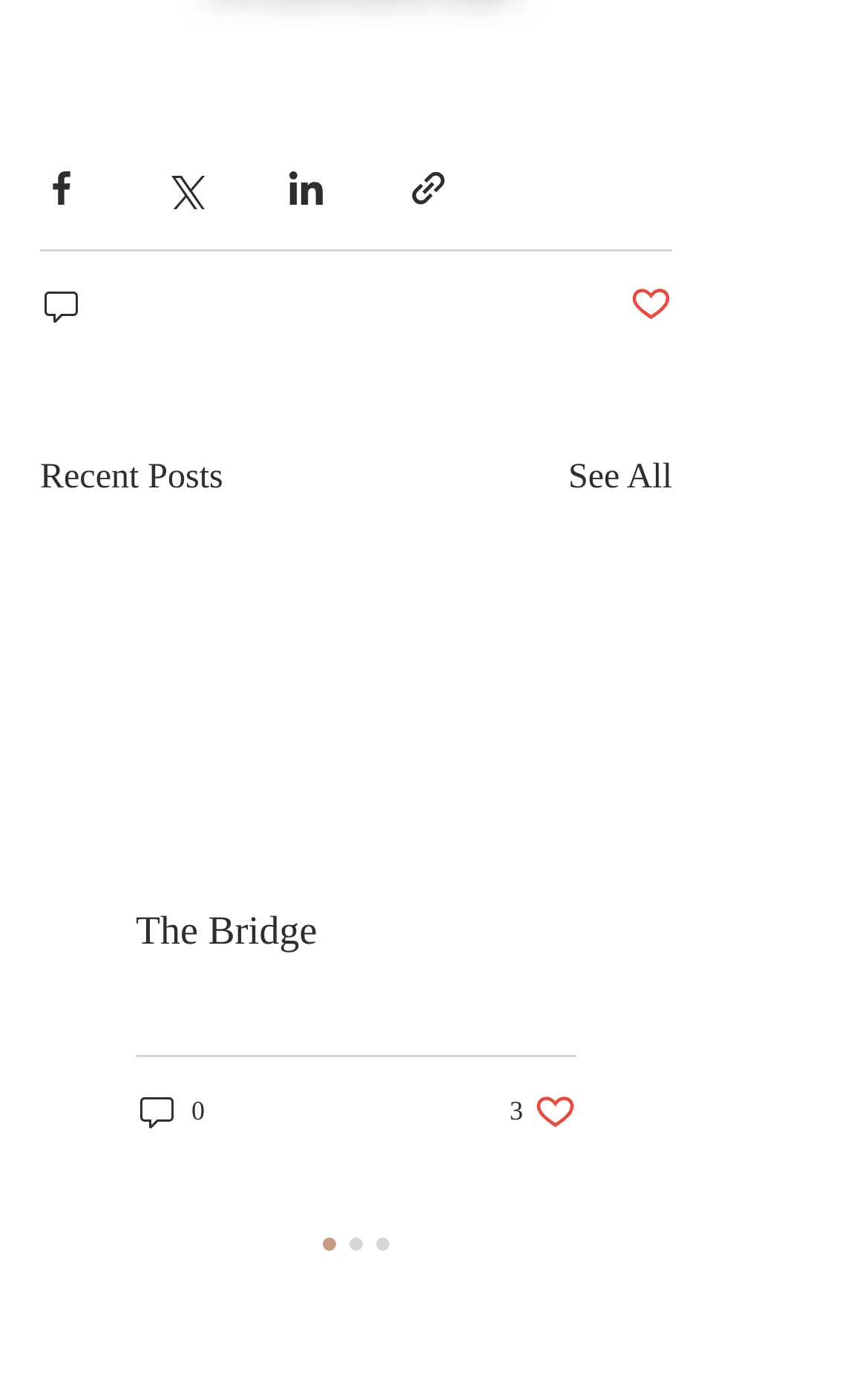Identify the bounding box coordinates of the clickable section necessary to follow the following instruction: "View recent posts". The coordinates should be presented as four float numbers from 0 to 1, i.e., [left, top, right, bottom].

[0.046, 0.325, 0.257, 0.363]